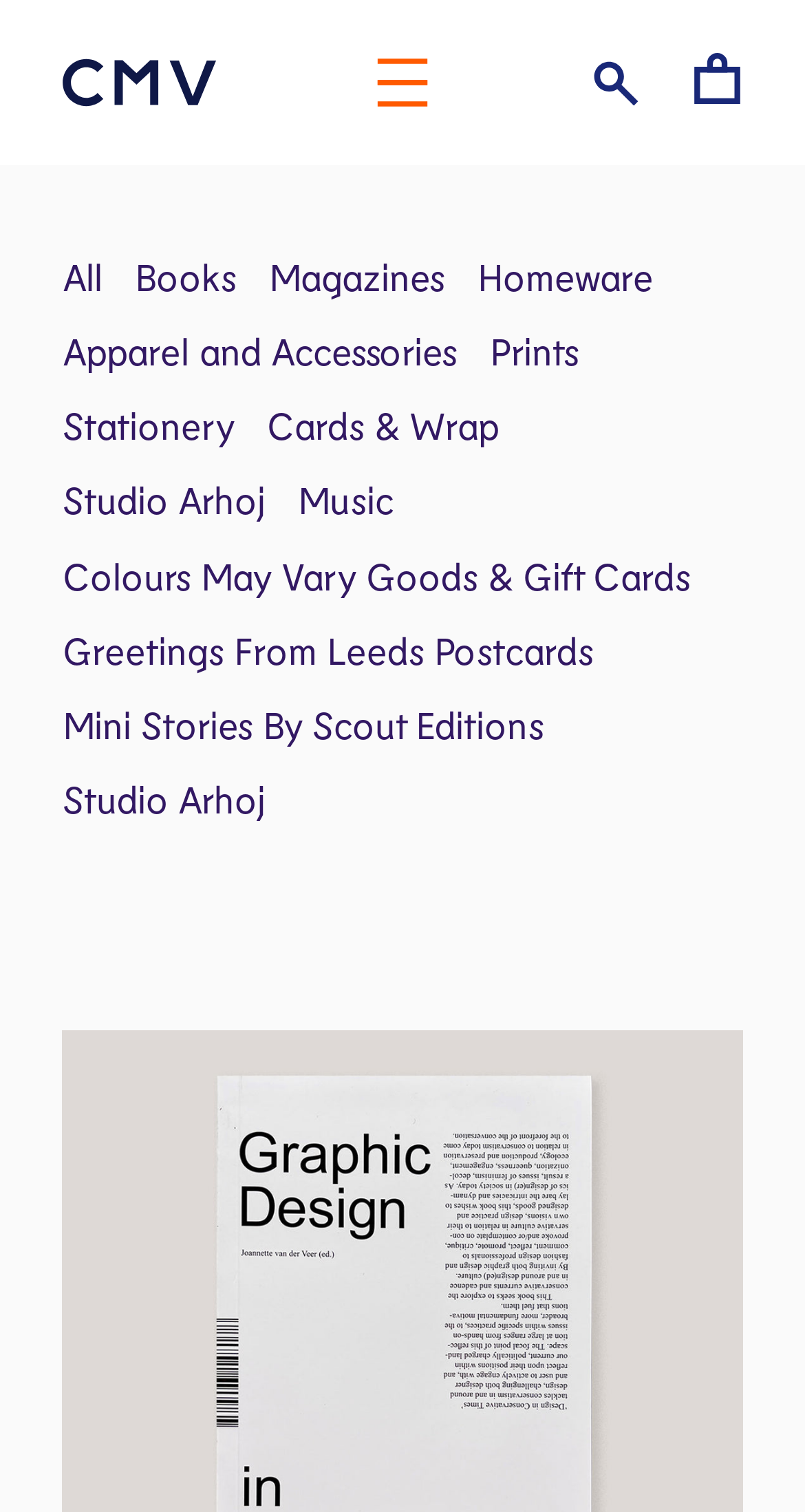Could you determine the bounding box coordinates of the clickable element to complete the instruction: "view the shop"? Provide the coordinates as four float numbers between 0 and 1, i.e., [left, top, right, bottom].

[0.431, 0.265, 0.569, 0.304]